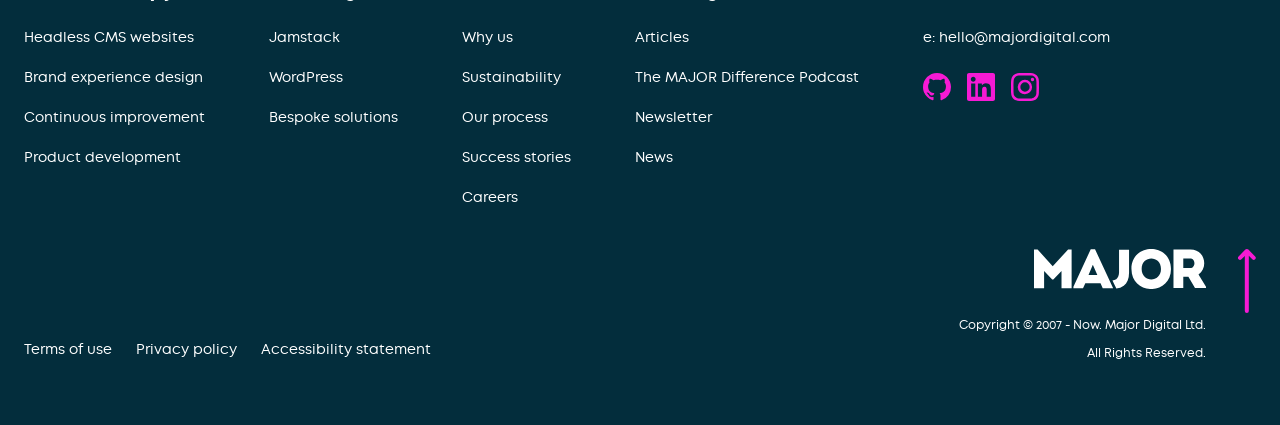Based on what you see in the screenshot, provide a thorough answer to this question: How many social media links are present?

There are three social media links present: GitHub, LinkedIn, and Instagram, each with its corresponding image.